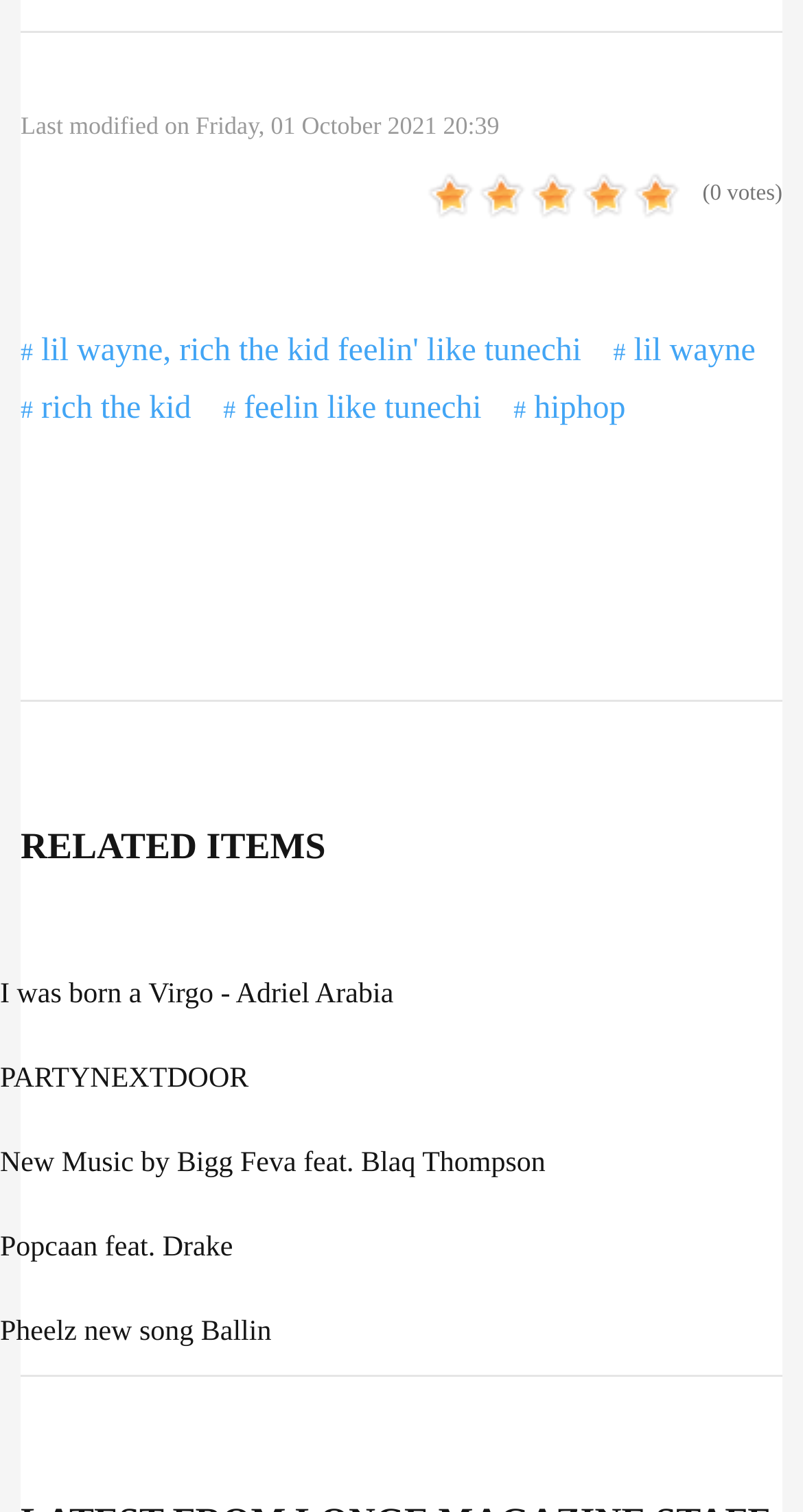Answer the question in one word or a short phrase:
What is the category of the song 'feelin like tunechi'?

hiphop